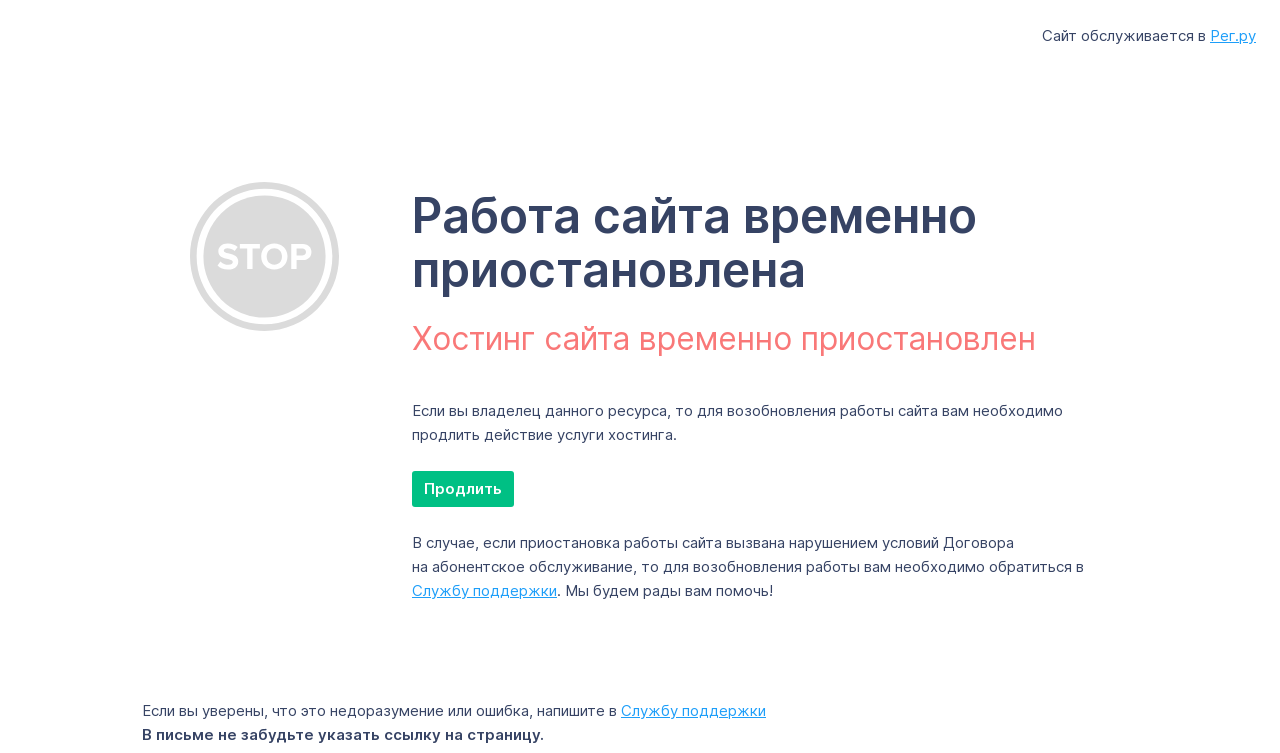With reference to the image, please provide a detailed answer to the following question: What is the purpose of the 'Продлить' link?

The 'Продлить' link is likely used to renew the hosting service, as it is placed near the text 'Если вы владелец данного ресурса, то для возобновления работы сайта вам необходимо продлить действие услуги хостинга.'.